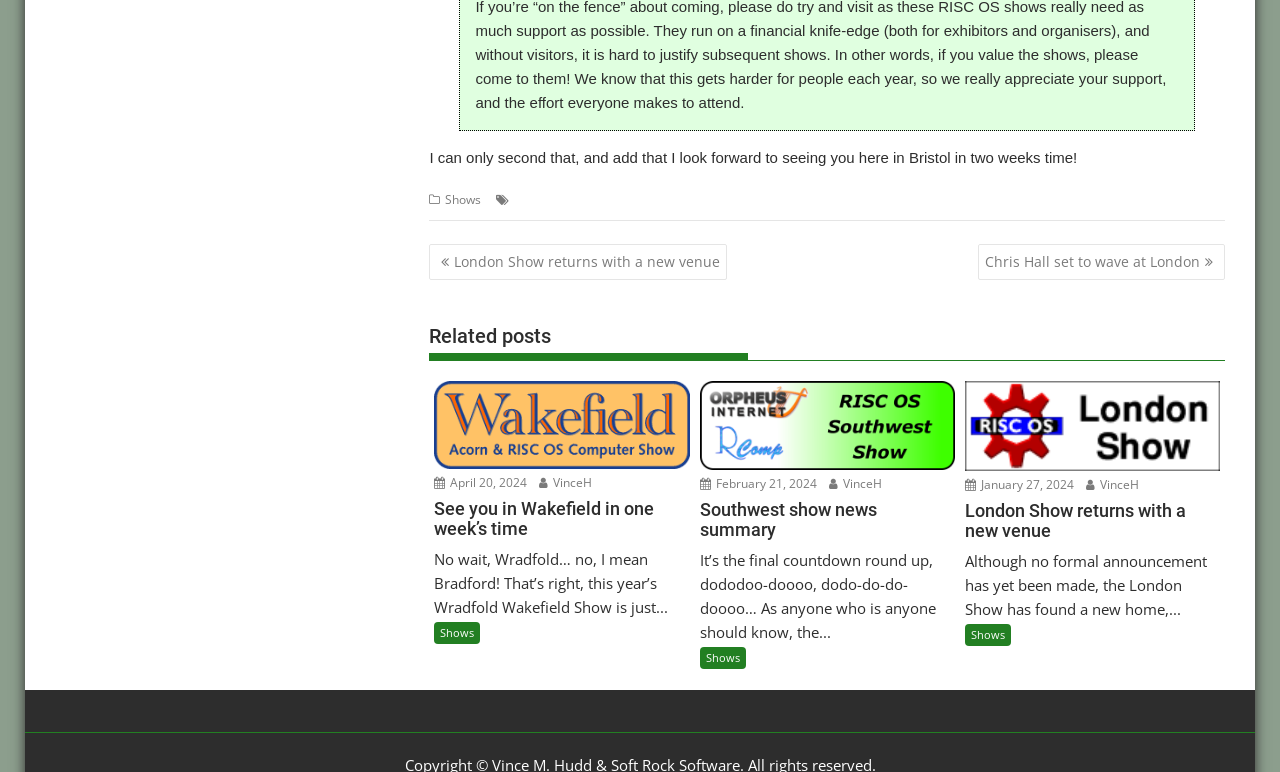Reply to the question with a single word or phrase:
What is the topic of the post navigation?

Posts